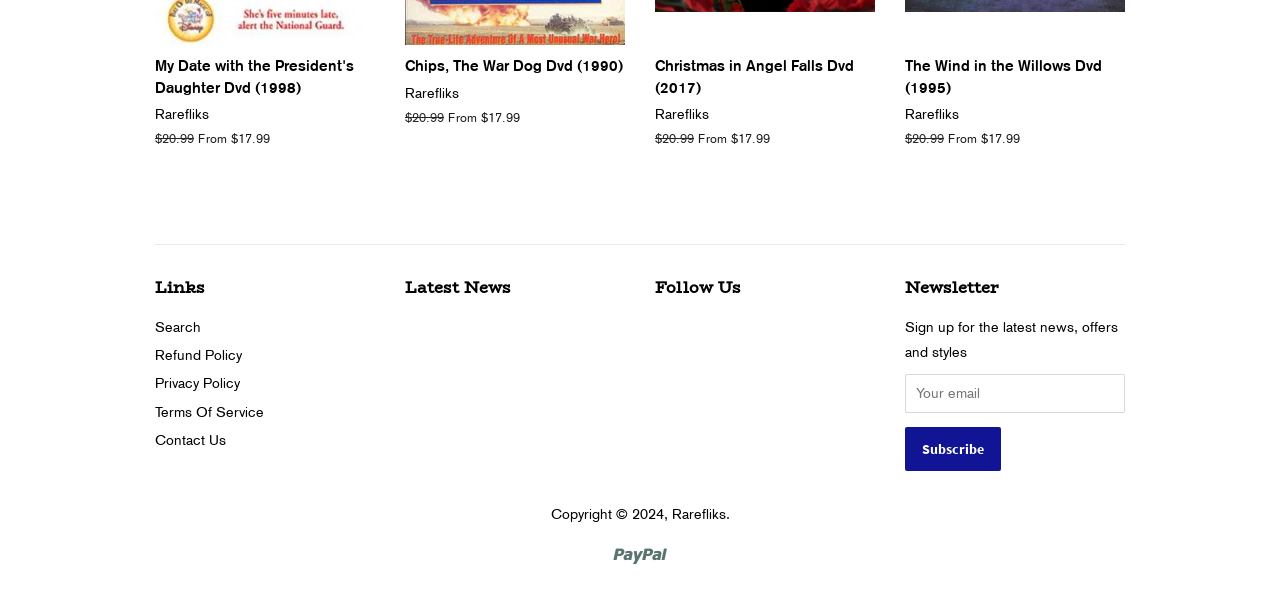Please determine the bounding box coordinates of the section I need to click to accomplish this instruction: "View latest news".

[0.316, 0.458, 0.399, 0.499]